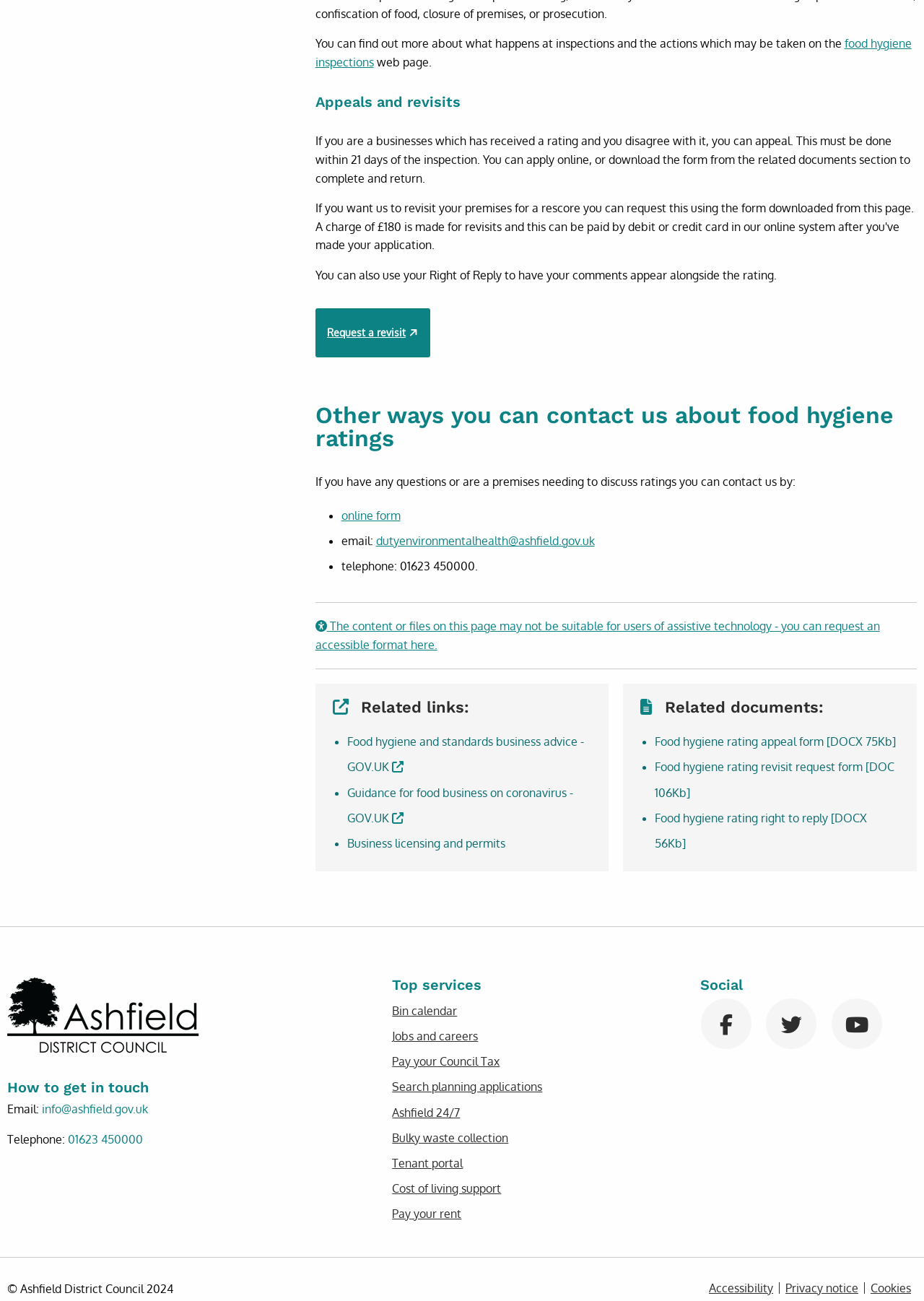Answer this question using a single word or a brief phrase:
What is the purpose of the 'Request a revisit' link?

To request a revisit